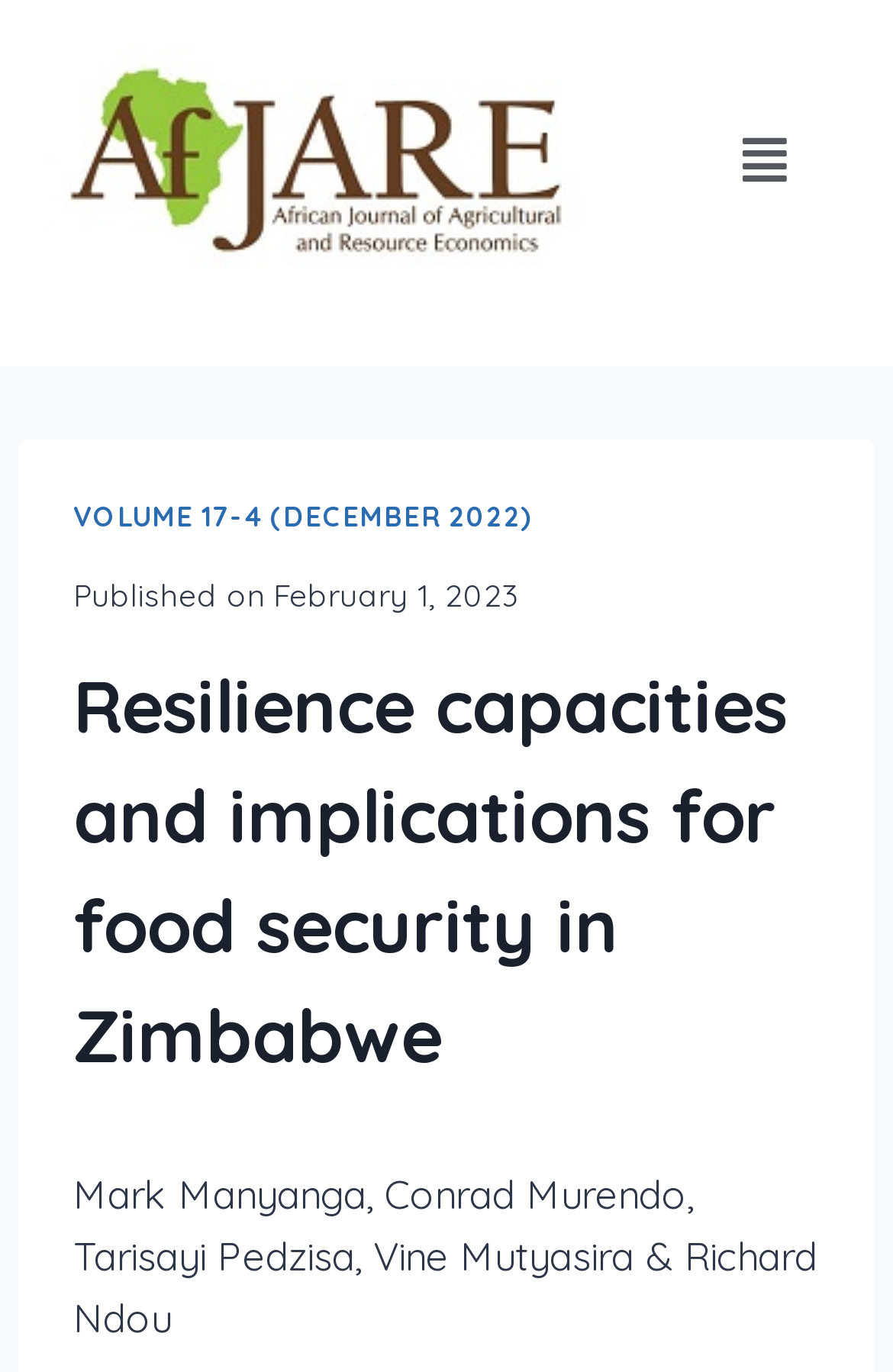Utilize the details in the image to give a detailed response to the question: What is the publication date of the article?

I found the publication date by looking at the time element in the header section, which is located below the title of the article. The time element contains the text 'February 1, 2023', which indicates the publication date of the article.